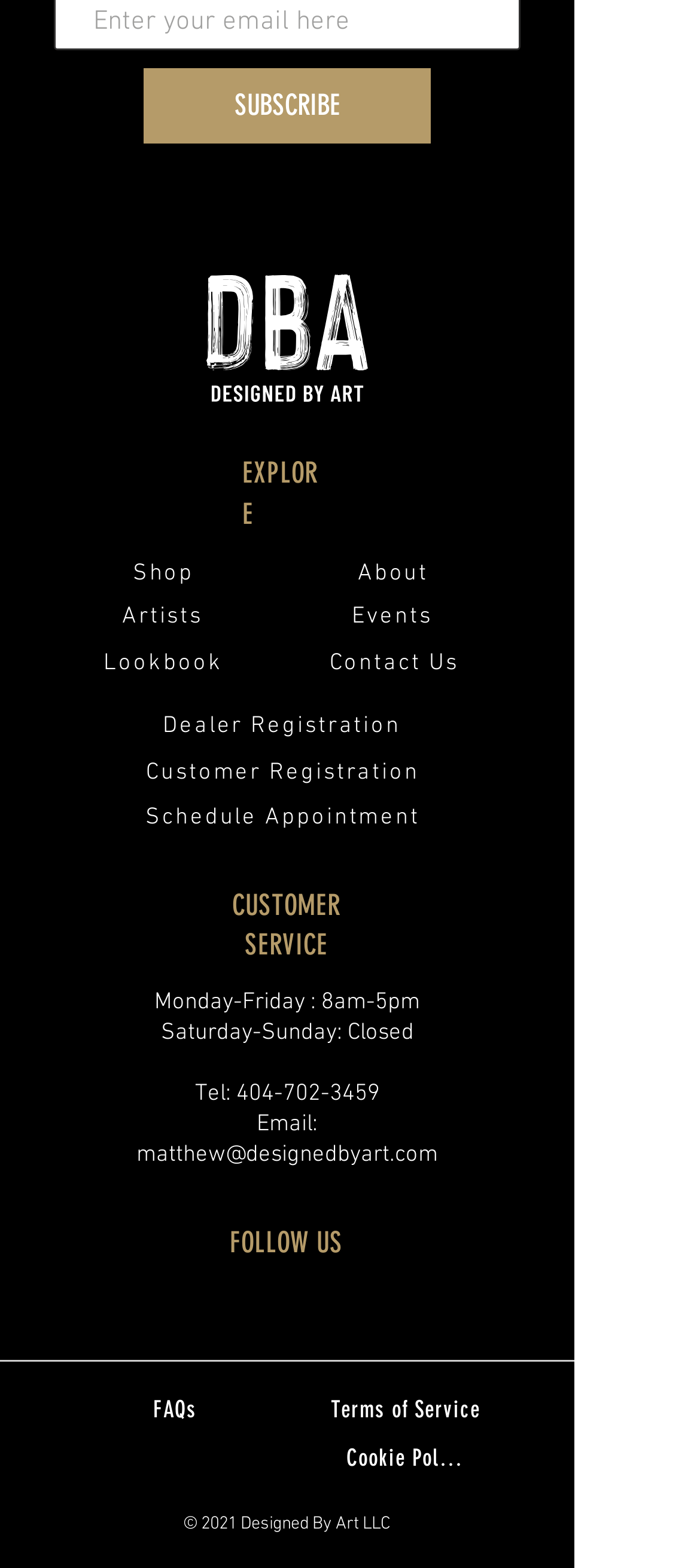Please find the bounding box coordinates of the element's region to be clicked to carry out this instruction: "Shop online".

[0.179, 0.357, 0.297, 0.375]